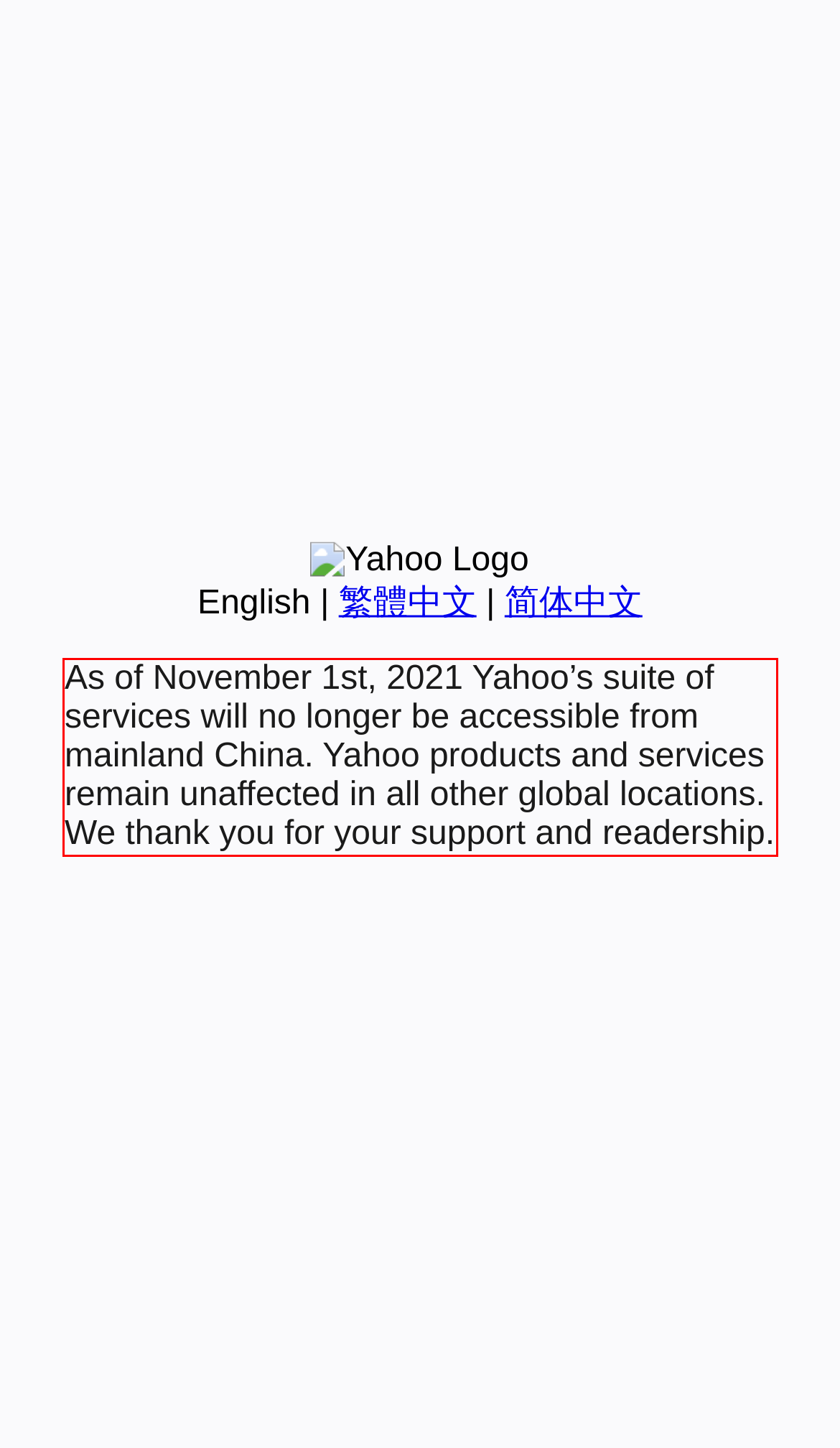There is a screenshot of a webpage with a red bounding box around a UI element. Please use OCR to extract the text within the red bounding box.

As of November 1st, 2021 Yahoo’s suite of services will no longer be accessible from mainland China. Yahoo products and services remain unaffected in all other global locations. We thank you for your support and readership.